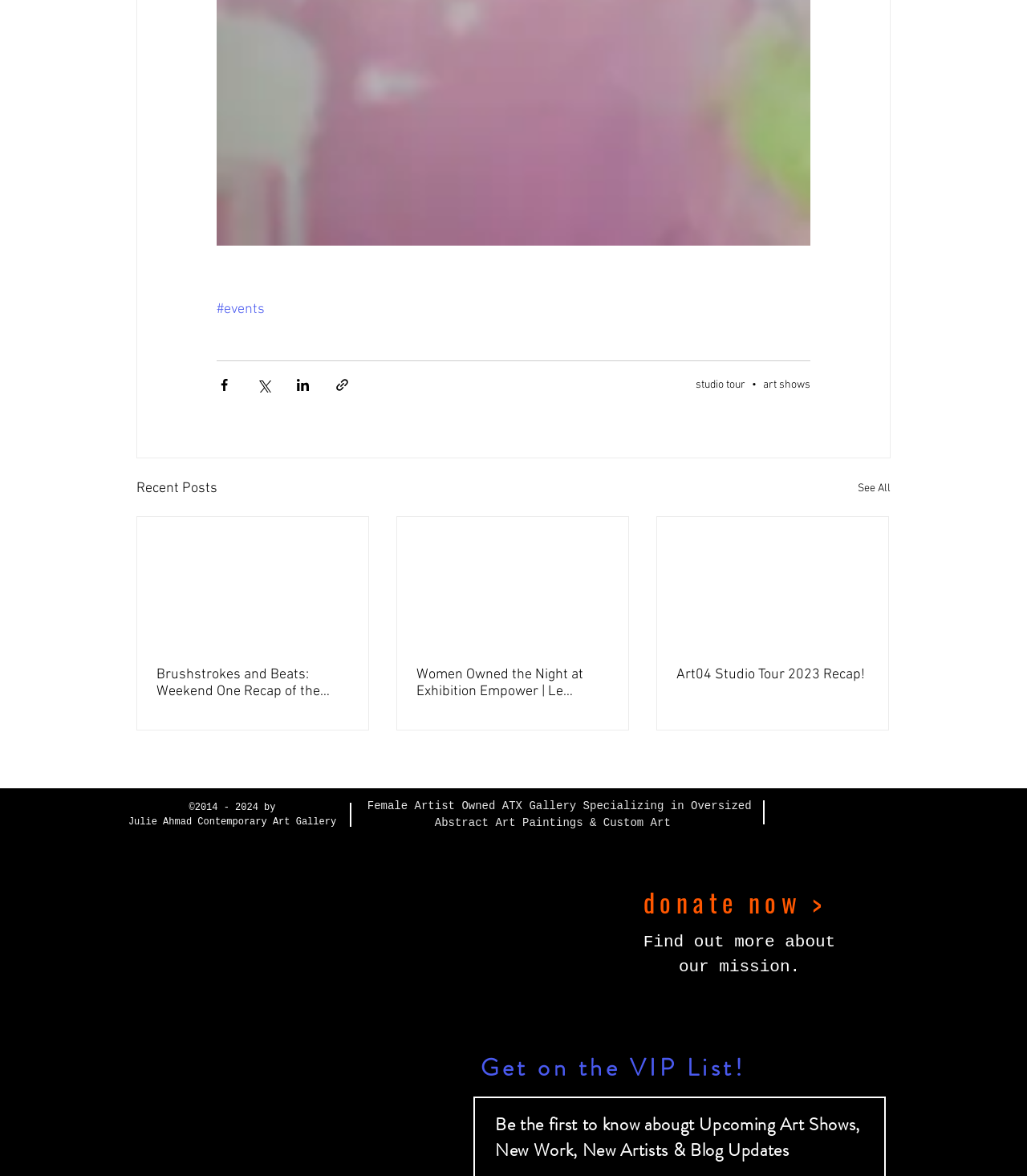Determine the coordinates of the bounding box for the clickable area needed to execute this instruction: "Donate now".

[0.598, 0.749, 0.834, 0.784]